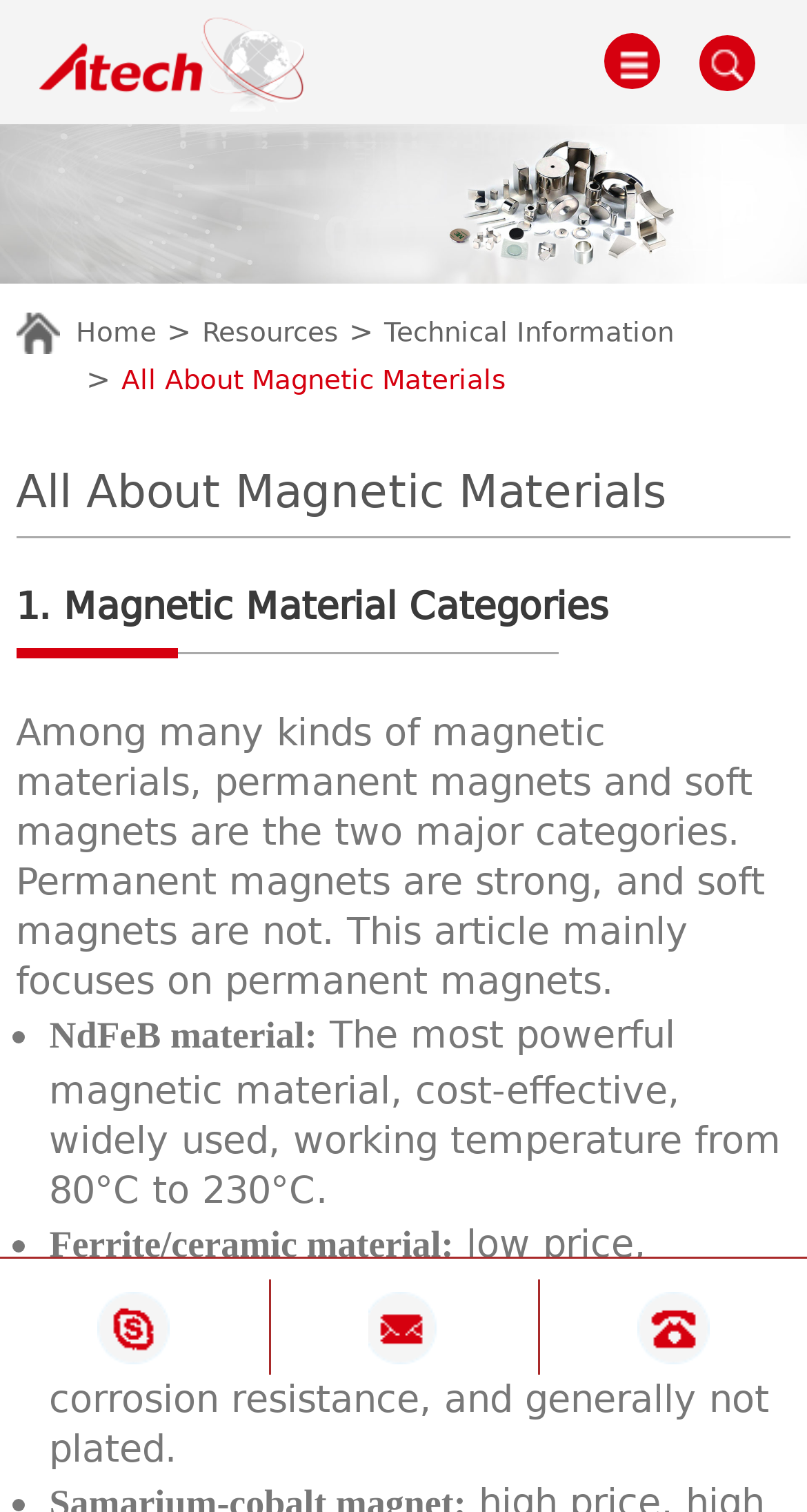What is the characteristic of Ferrite/ceramic material?
Provide a concise answer using a single word or phrase based on the image.

Low price, moderate magnetic strength